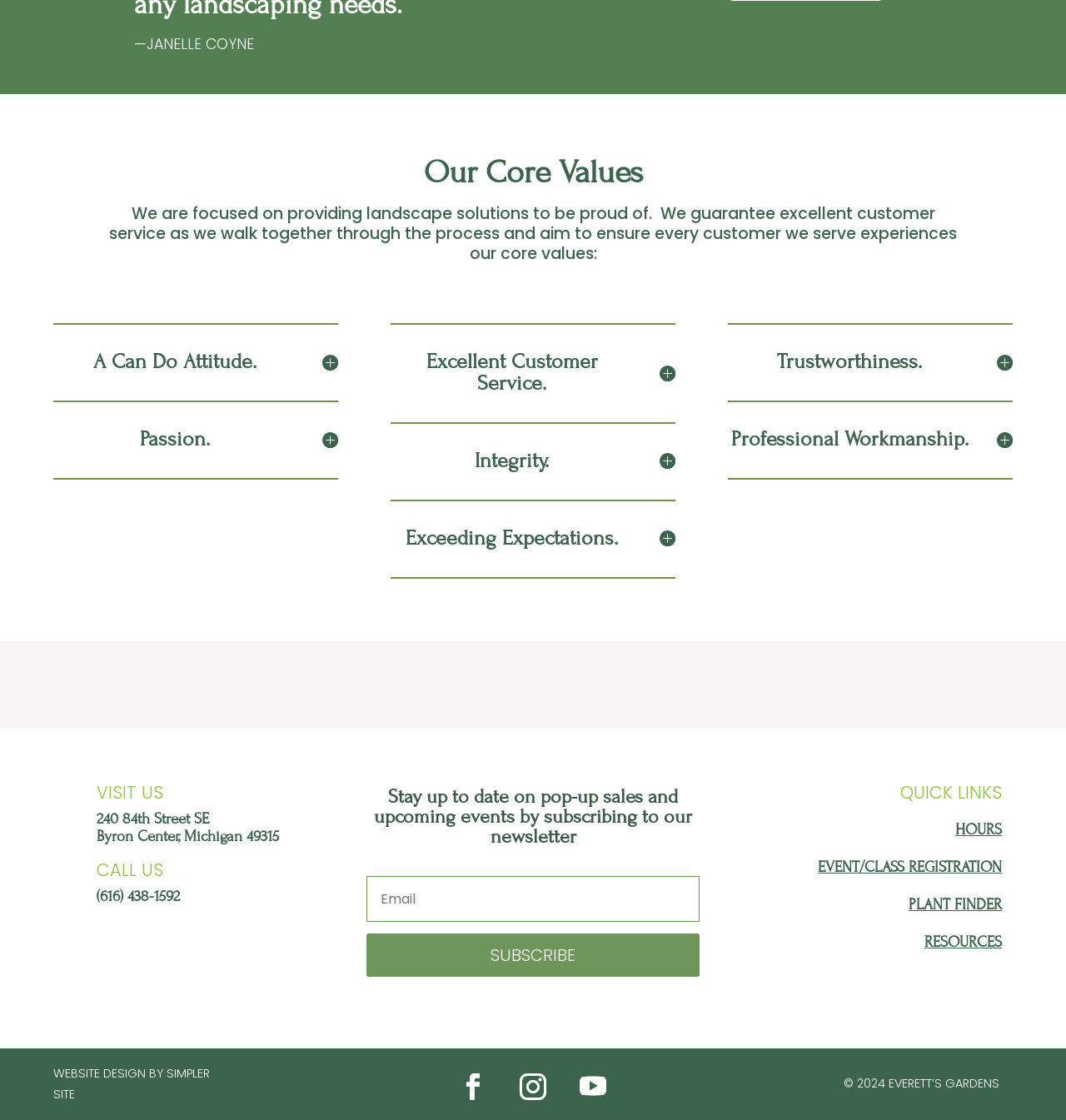Kindly provide the bounding box coordinates of the section you need to click on to fulfill the given instruction: "Visit the event/class registration page".

[0.767, 0.766, 0.94, 0.782]